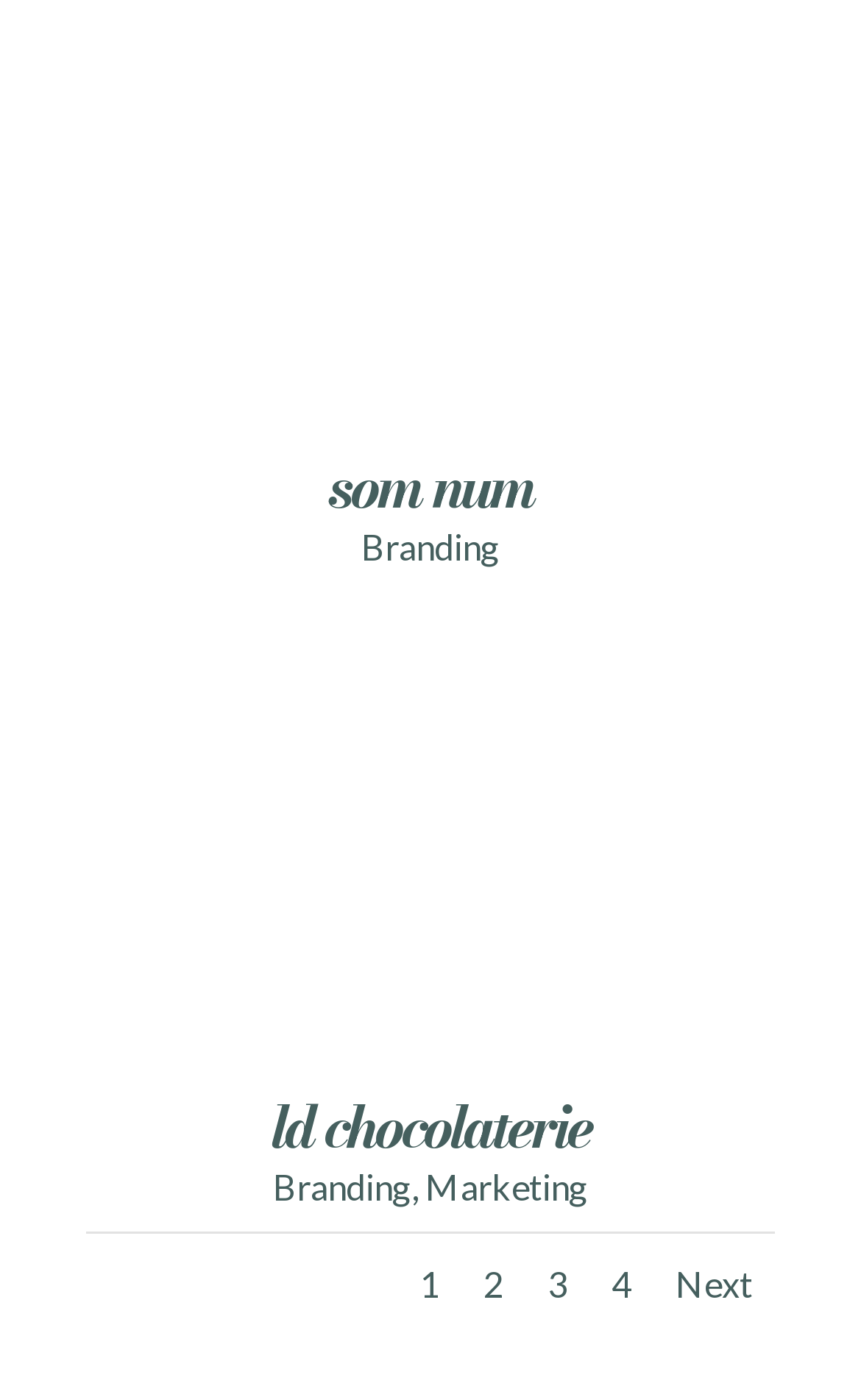Please specify the bounding box coordinates of the element that should be clicked to execute the given instruction: 'visit 'ld chocolaterie''. Ensure the coordinates are four float numbers between 0 and 1, expressed as [left, top, right, bottom].

[0.1, 0.421, 0.9, 0.77]